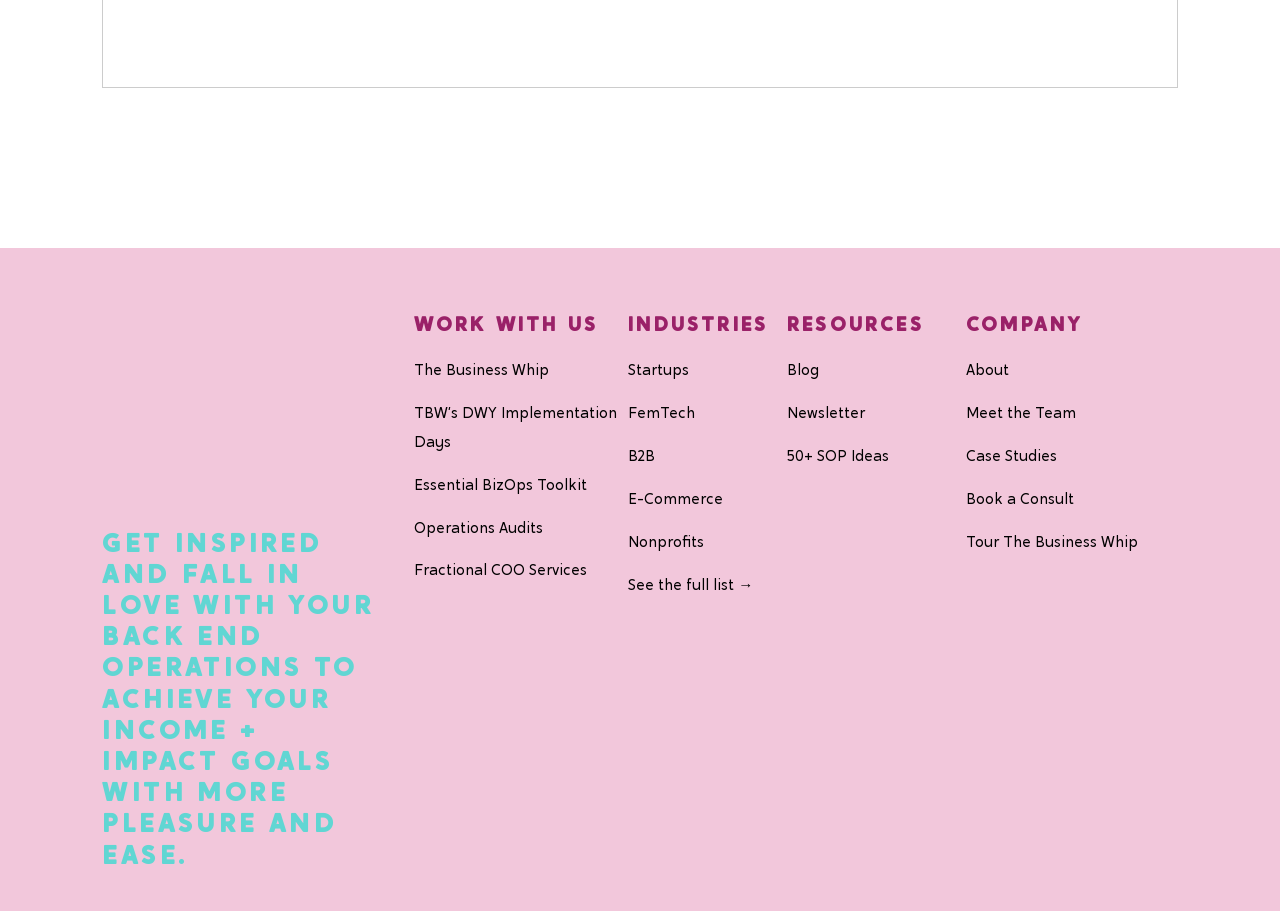Given the description "50+ SOP Ideas", provide the bounding box coordinates of the corresponding UI element.

[0.615, 0.49, 0.694, 0.512]